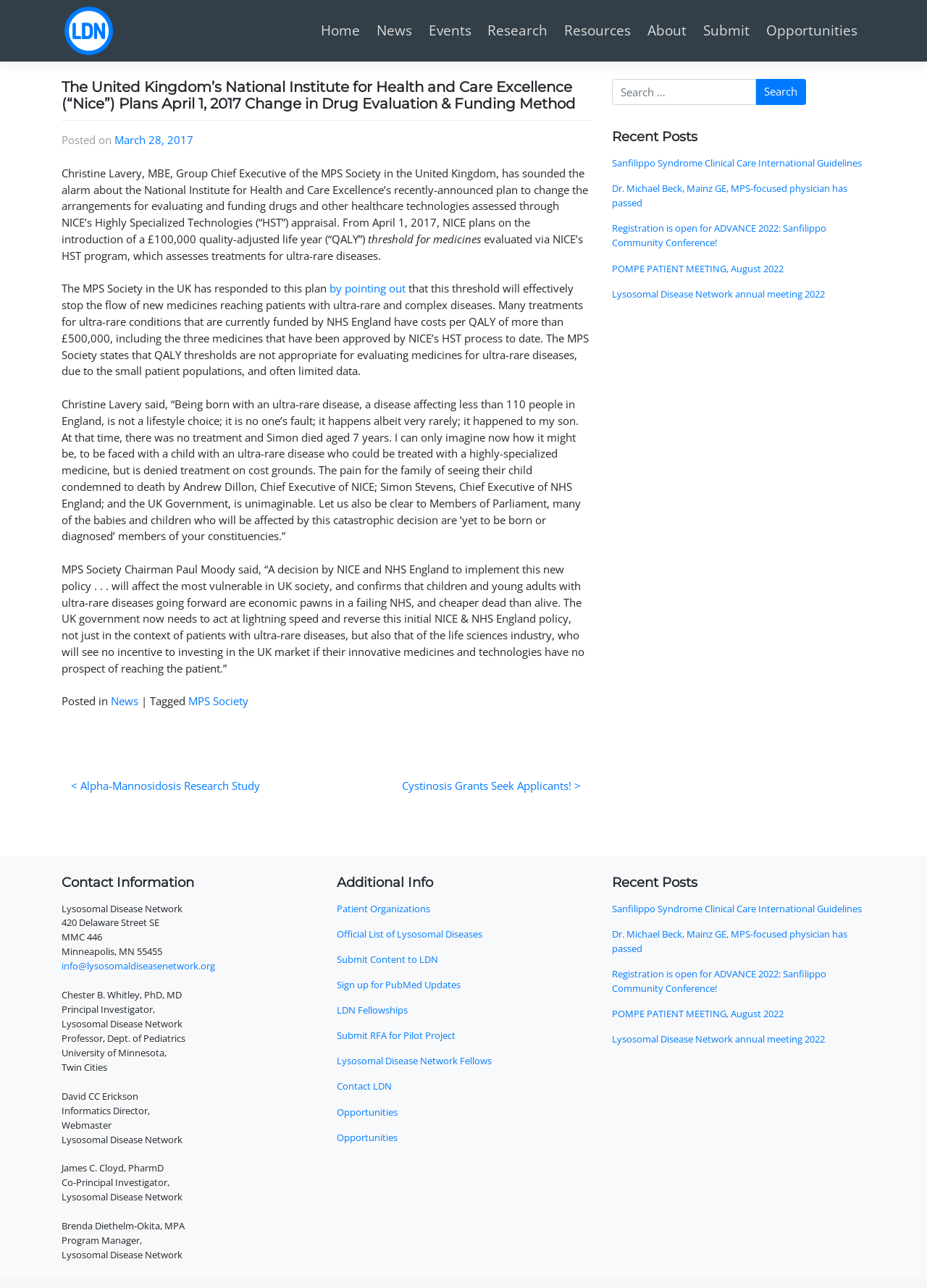Explain the webpage's design and content in an elaborate manner.

This webpage is about the Lysosomal Disease Network, a organization focused on rare diseases. At the top of the page, there is a logo and a navigation menu with links to "Home", "News", "Events", "Research", "Resources", "About", "Submit", and "Opportunities". Below the navigation menu, there is a main article section with a heading that reads "The United Kingdom’s National Institute for Health and Care Excellence (“Nice”) Plans April 1, 2017 Change in Drug Evaluation & Funding Method". The article discusses the National Institute for Health and Care Excellence's plan to change the arrangements for evaluating and funding drugs and other healthcare technologies.

The article is divided into several paragraphs, with quotes from Christine Lavery, MBE, Group Chief Executive of the MPS Society in the United Kingdom, and Paul Moody, Chairman of the MPS Society. The quotes express concerns about the impact of the new policy on patients with ultra-rare diseases.

To the right of the main article section, there is a complementary section with a search box, a heading that reads "Recent Posts", and a list of links to recent news articles. Below the recent posts section, there is a "Contact Information" section with an address, email, and phone number for the Lysosomal Disease Network.

At the bottom of the page, there are two columns of links. The left column has links to "Patient Organizations", "Official List of Lysosomal Diseases", "Submit Content to LDN", and other related resources. The right column has links to "Recent Posts", with a list of news articles.

Overall, the webpage is focused on providing information and resources related to lysosomal diseases, with a particular emphasis on news and updates from the Lysosomal Disease Network.